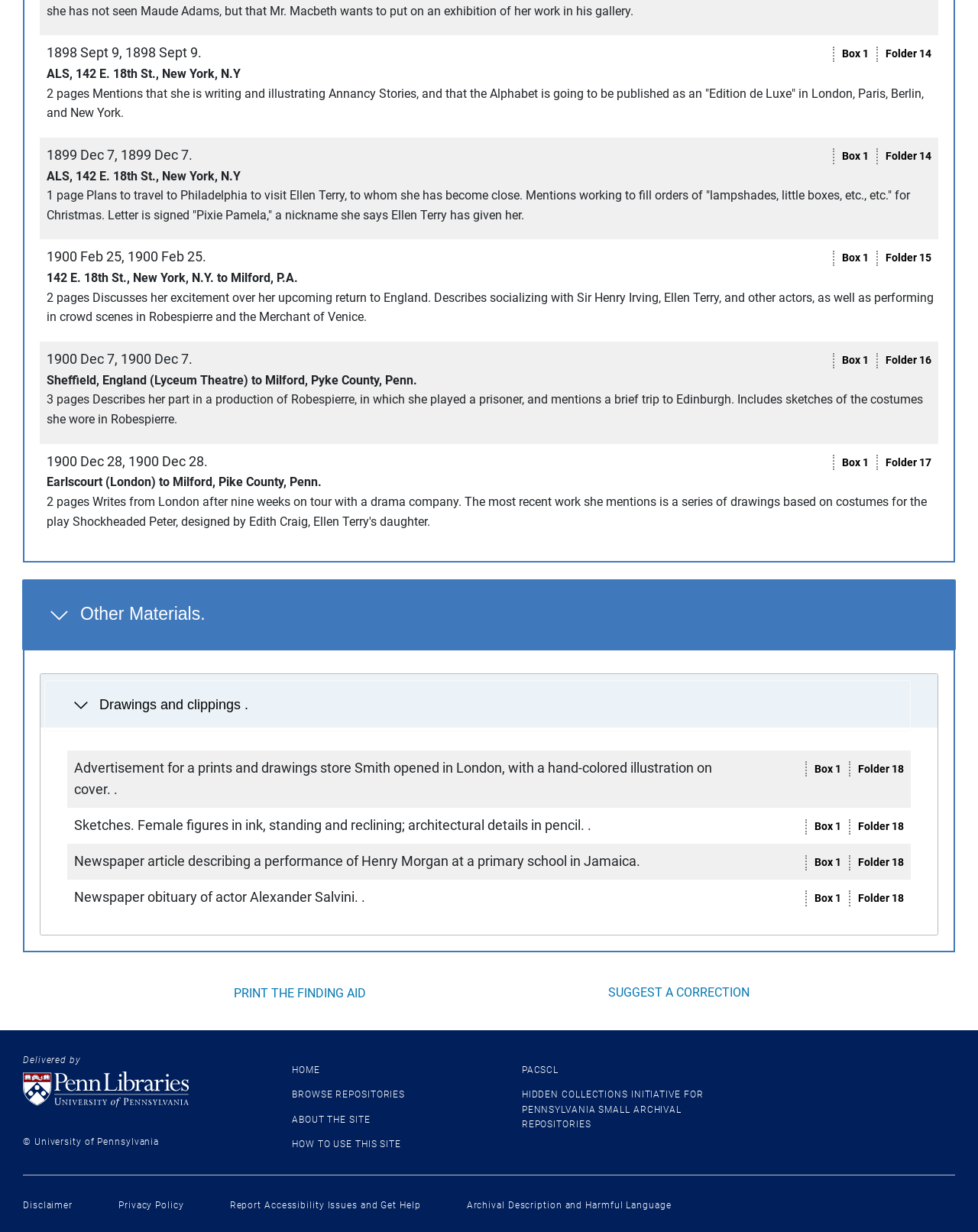Indicate the bounding box coordinates of the element that must be clicked to execute the instruction: "Click the 'University of Pennsylvania Libraries homepage' link". The coordinates should be given as four float numbers between 0 and 1, i.e., [left, top, right, bottom].

[0.023, 0.87, 0.252, 0.899]